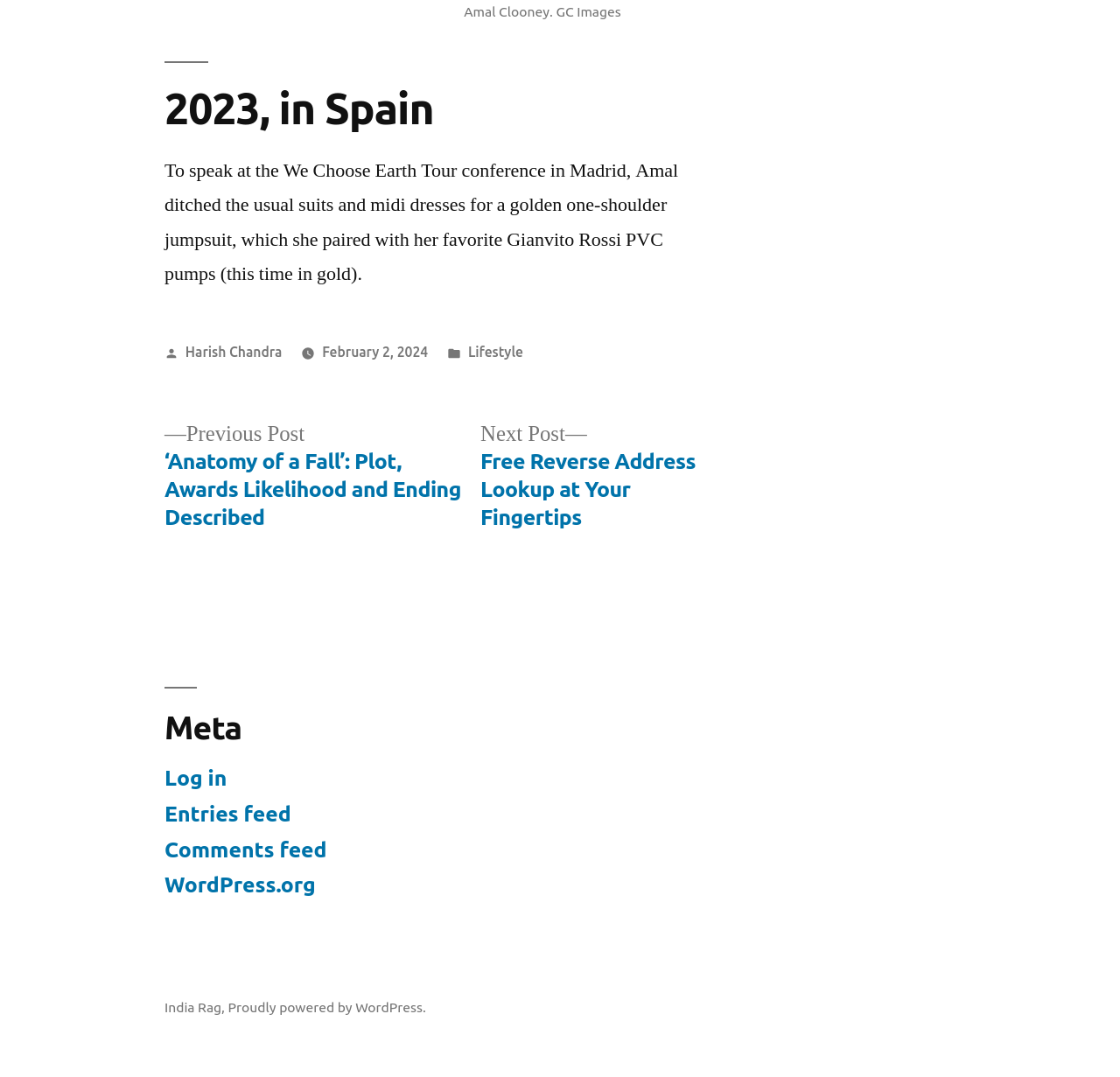Mark the bounding box of the element that matches the following description: "parent_node: FOLLOW ALPHABETAWORKS".

None